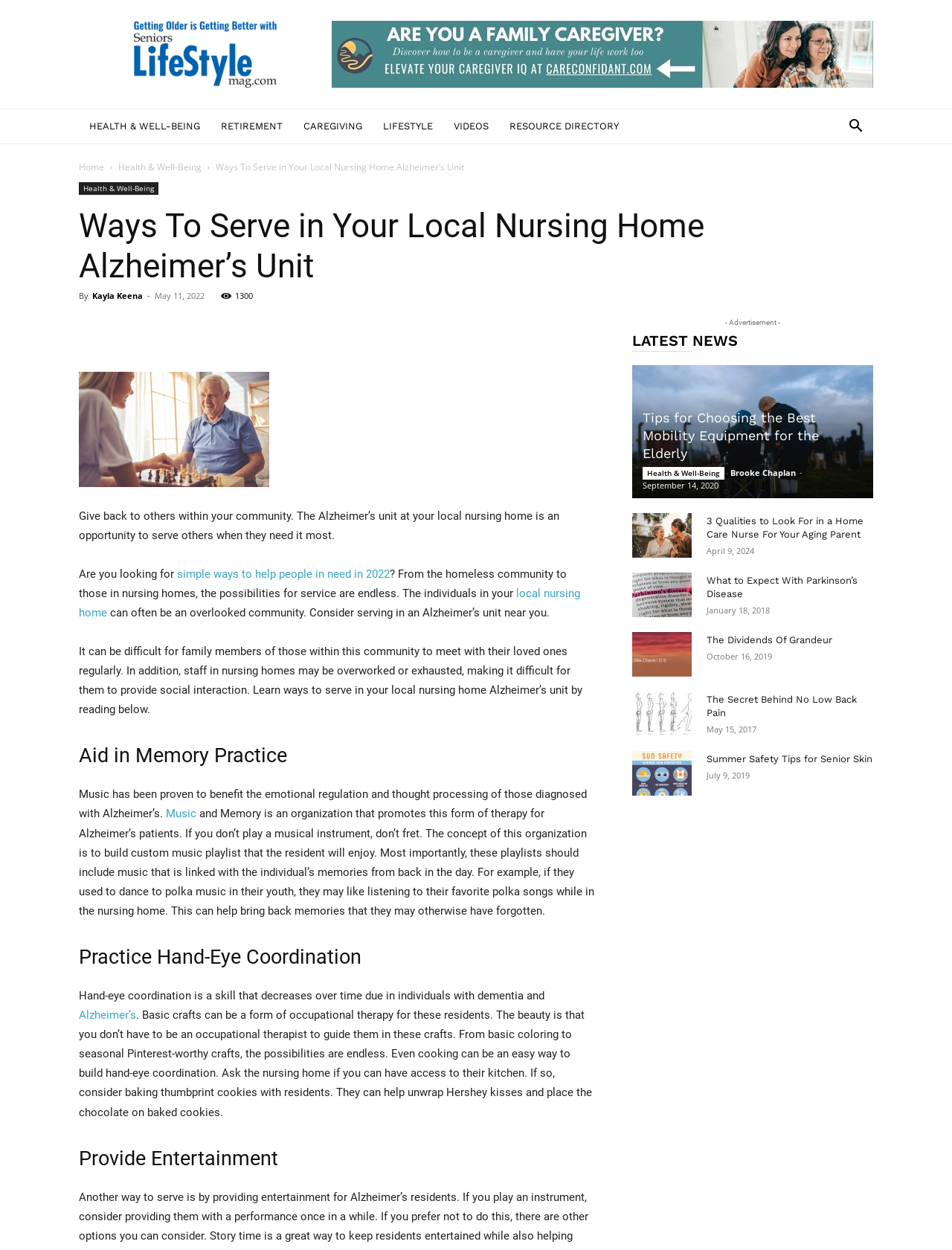Identify the bounding box coordinates for the element you need to click to achieve the following task: "Read 'Ways To Serve in Your Local Nursing Home Alzheimer’s Unit'". Provide the bounding box coordinates as four float numbers between 0 and 1, in the form [left, top, right, bottom].

[0.227, 0.128, 0.488, 0.139]